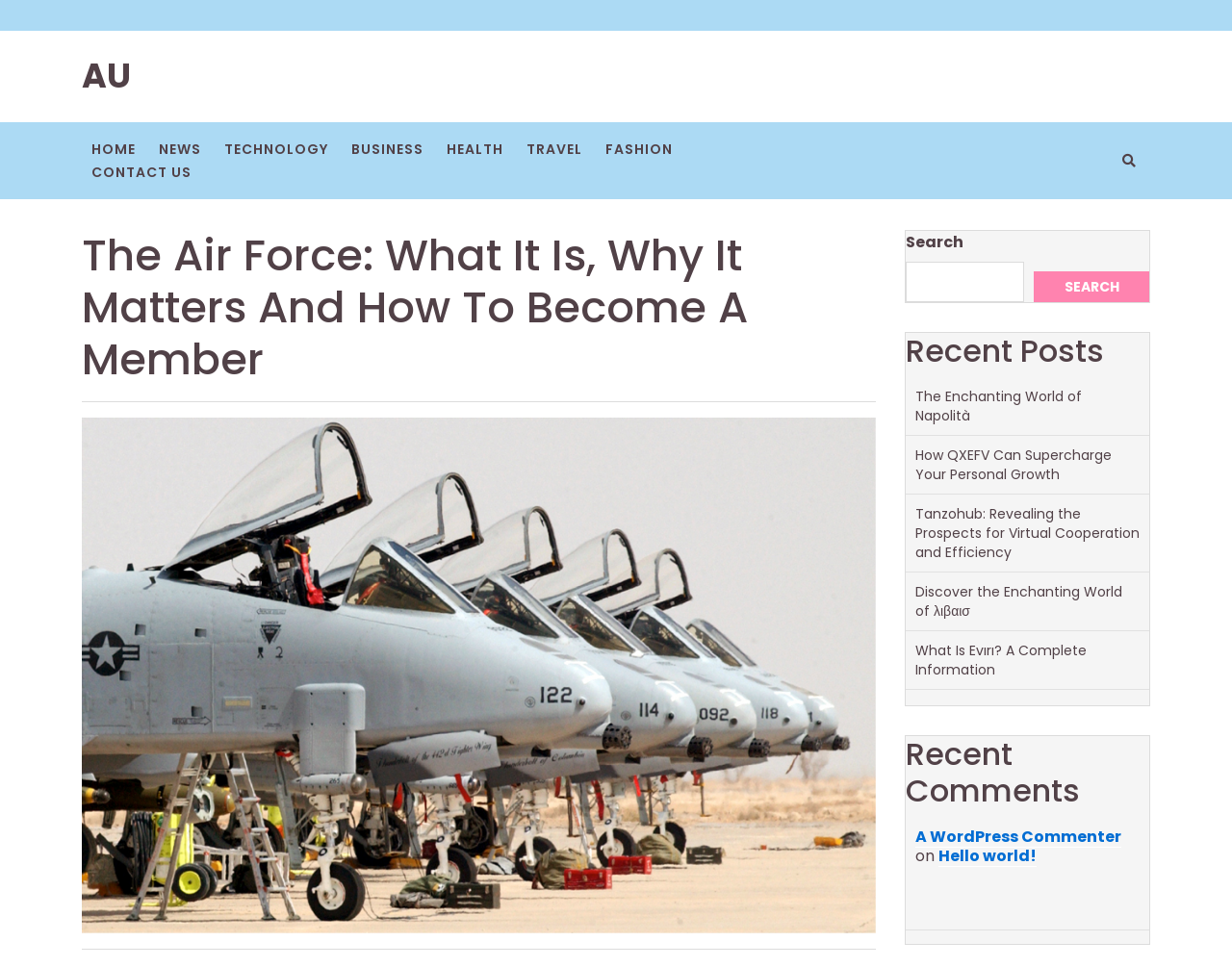What is the first menu item in the top menu?
Please provide a single word or phrase as the answer based on the screenshot.

HOME